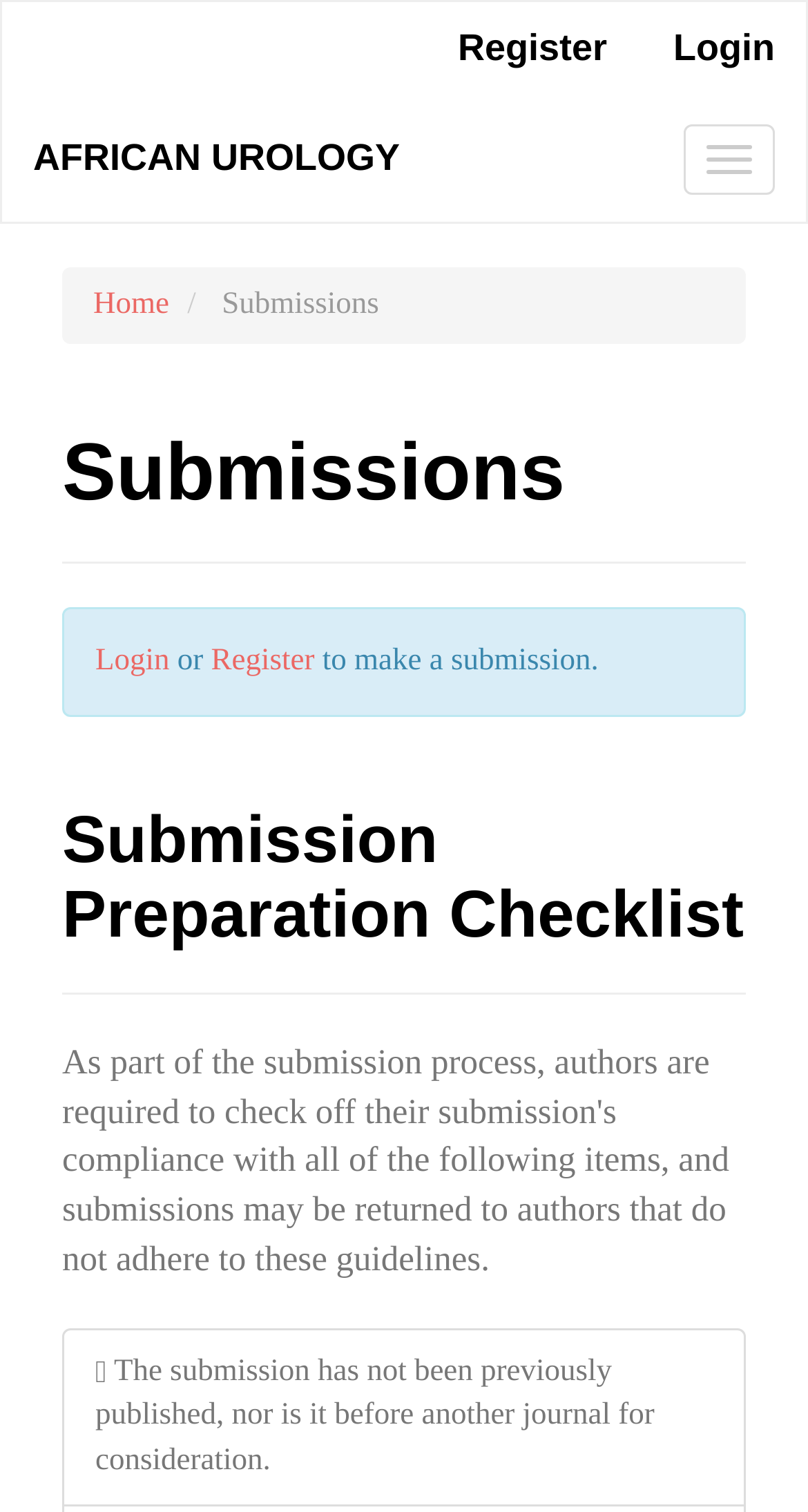Please determine the bounding box coordinates of the element's region to click for the following instruction: "Go to Home".

[0.115, 0.19, 0.209, 0.212]